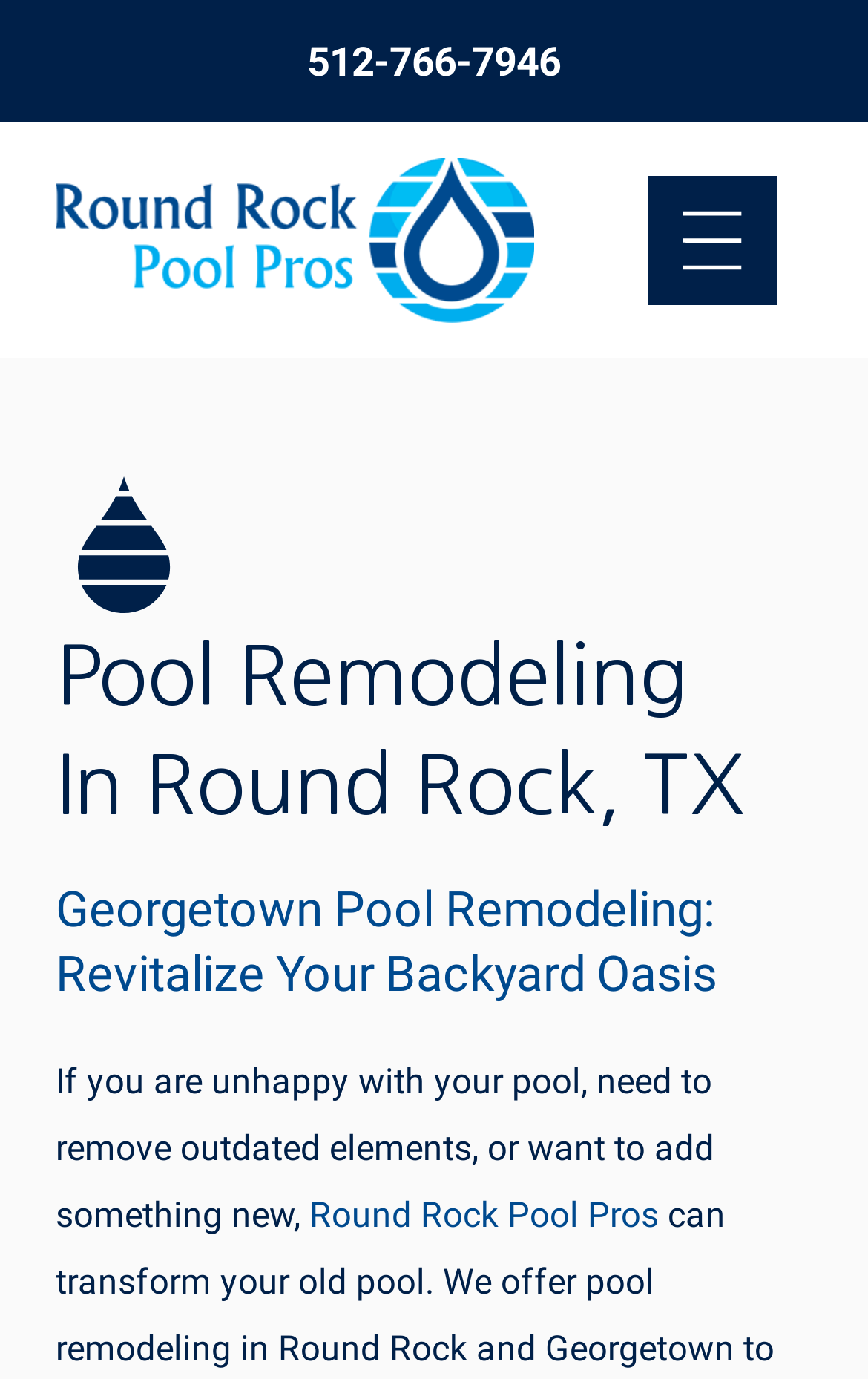Identify and provide the main heading of the webpage.

Pool Remodeling In Round Rock, TX